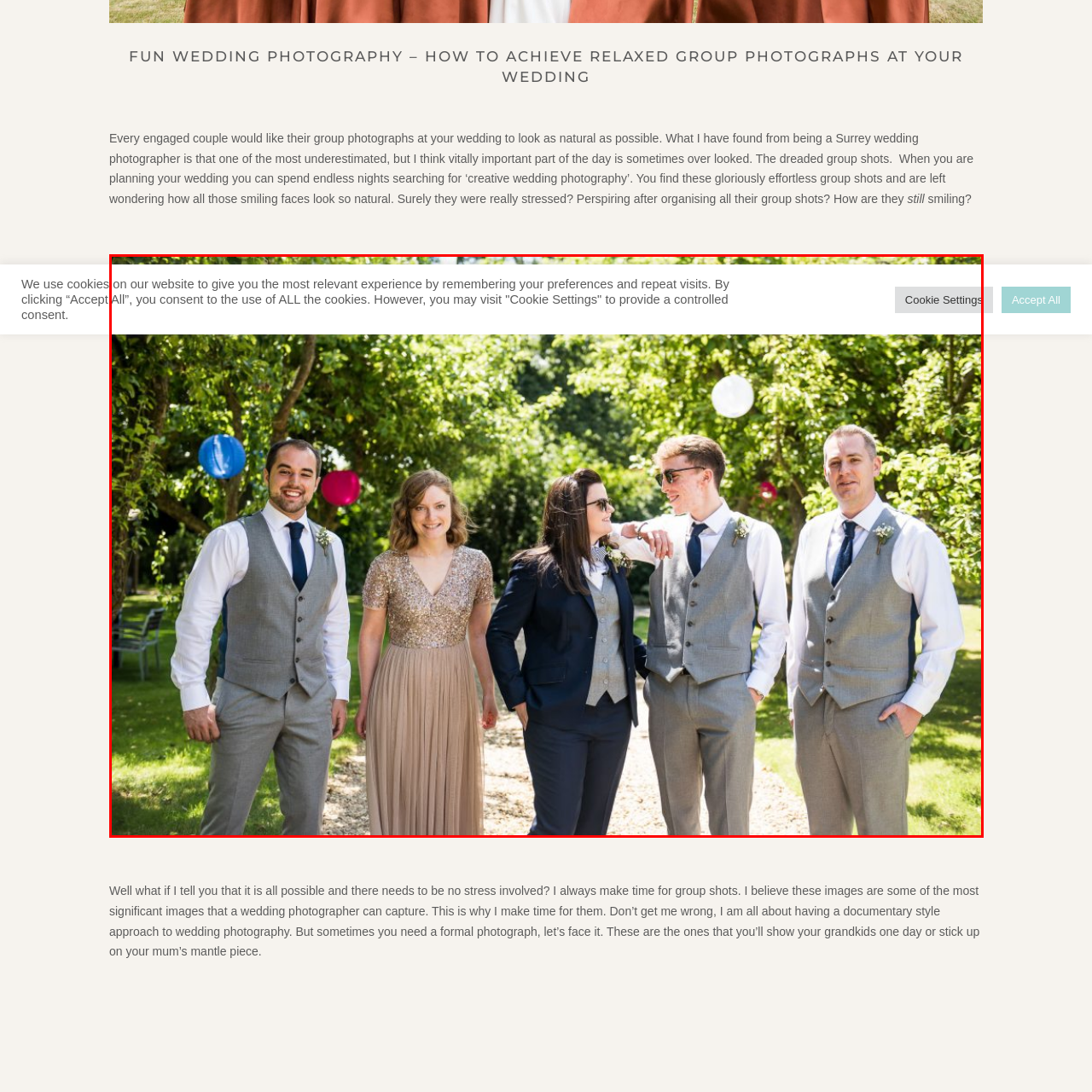Concentrate on the part of the image bordered in red, What is the woman in the center wearing? Answer concisely with a word or phrase.

Beige dress